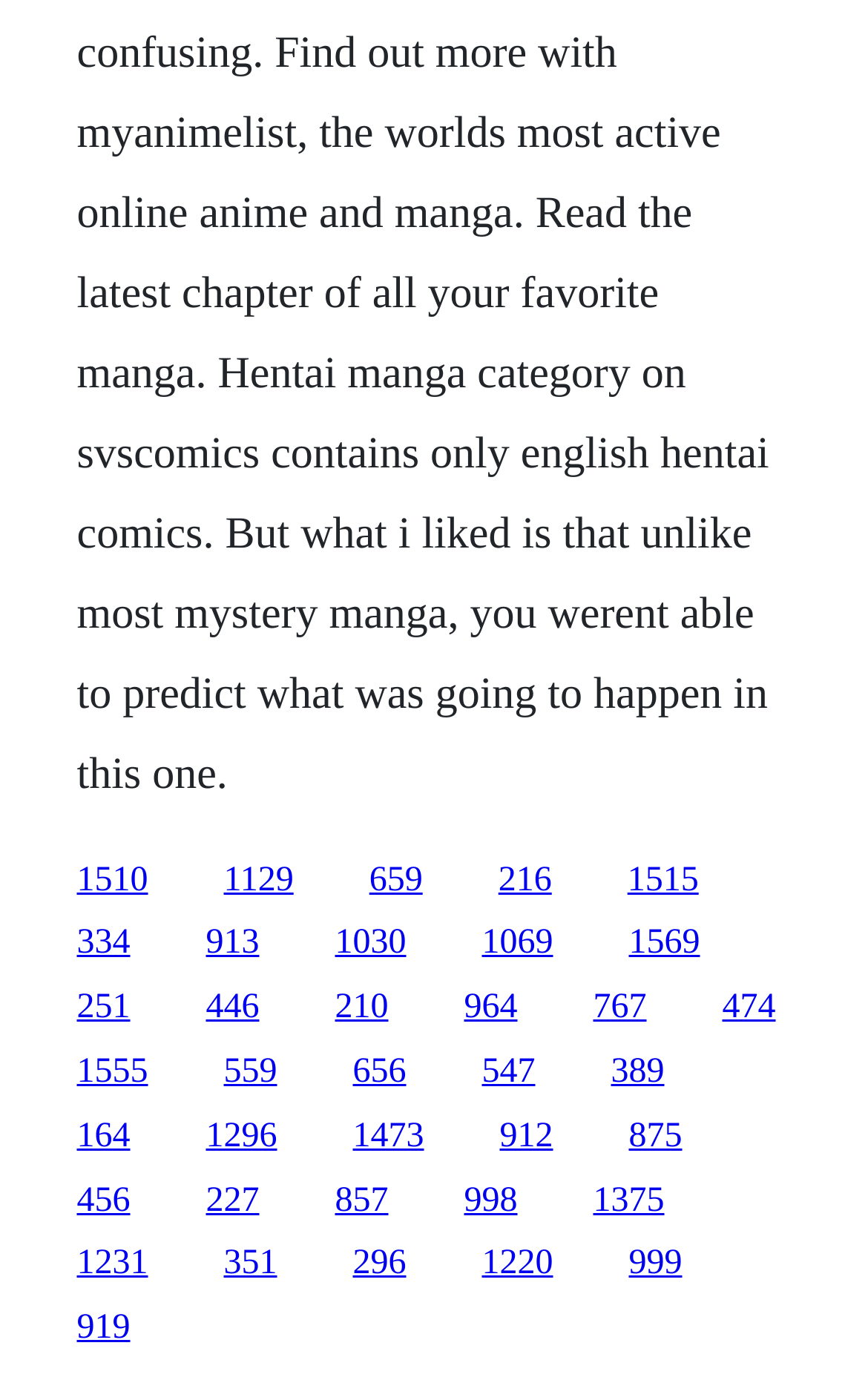Please locate the bounding box coordinates of the element that needs to be clicked to achieve the following instruction: "follow the ninth link". The coordinates should be four float numbers between 0 and 1, i.e., [left, top, right, bottom].

[0.724, 0.67, 0.806, 0.697]